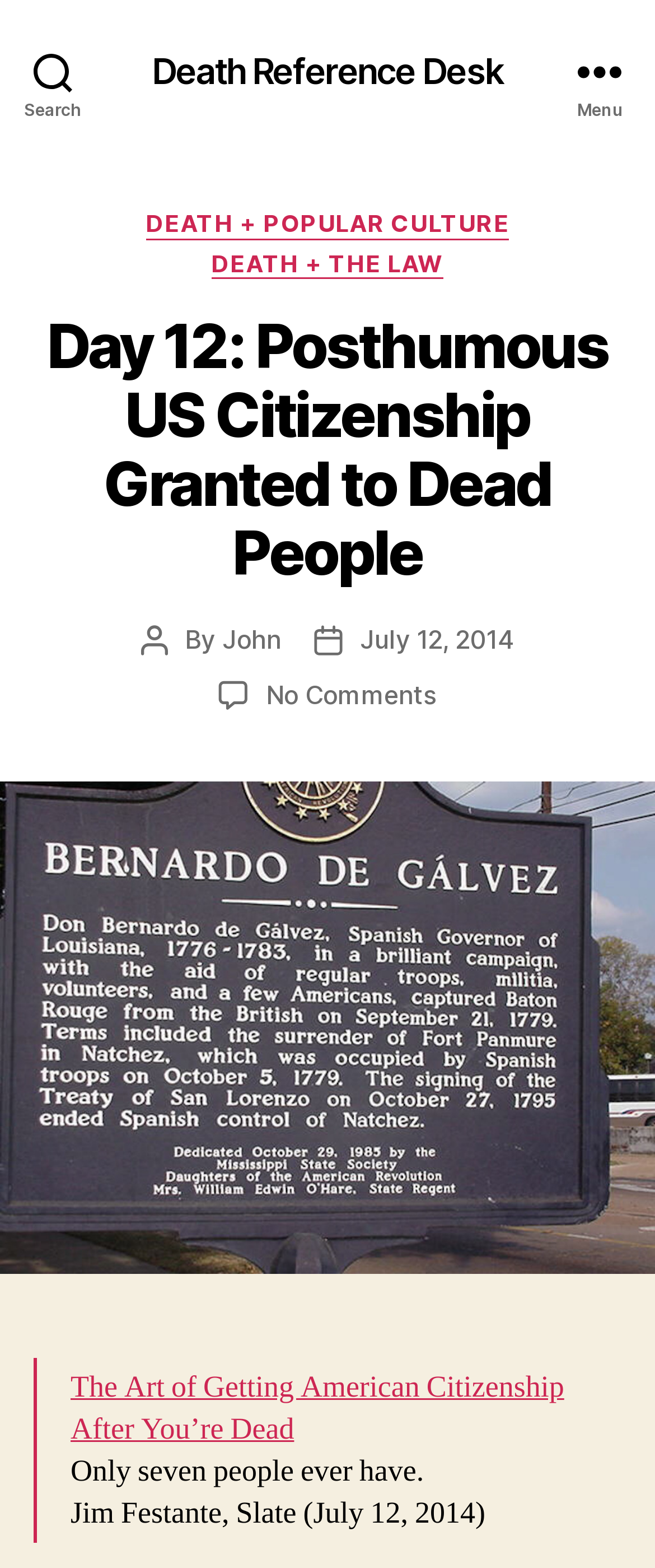From the screenshot, find the bounding box of the UI element matching this description: "John". Supply the bounding box coordinates in the form [left, top, right, bottom], each a float between 0 and 1.

[0.339, 0.398, 0.429, 0.418]